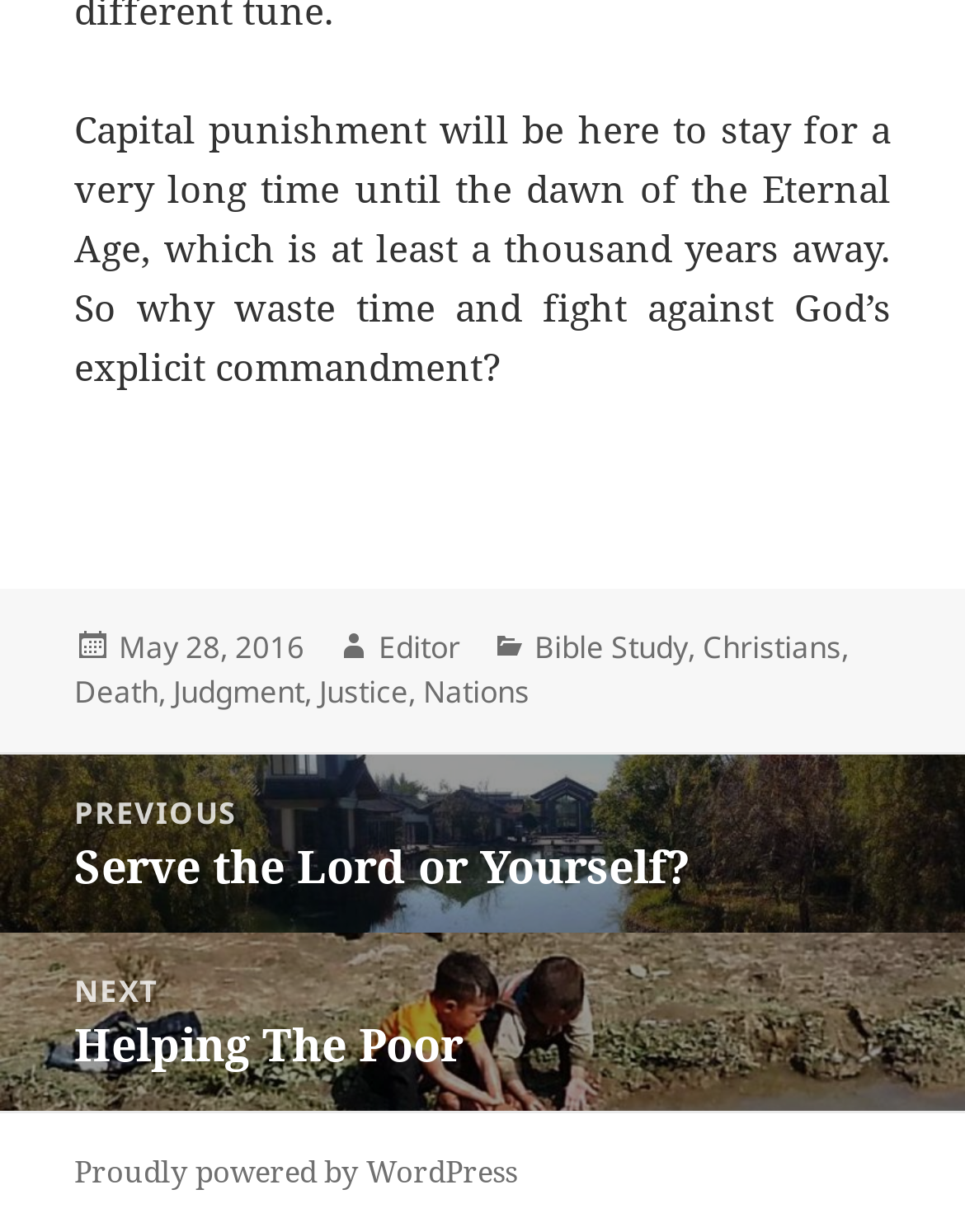Utilize the details in the image to thoroughly answer the following question: What platform is the website powered by?

I found the platform that the website is powered by by looking at the footer section of the webpage, where it says 'Proudly powered by WordPress'.